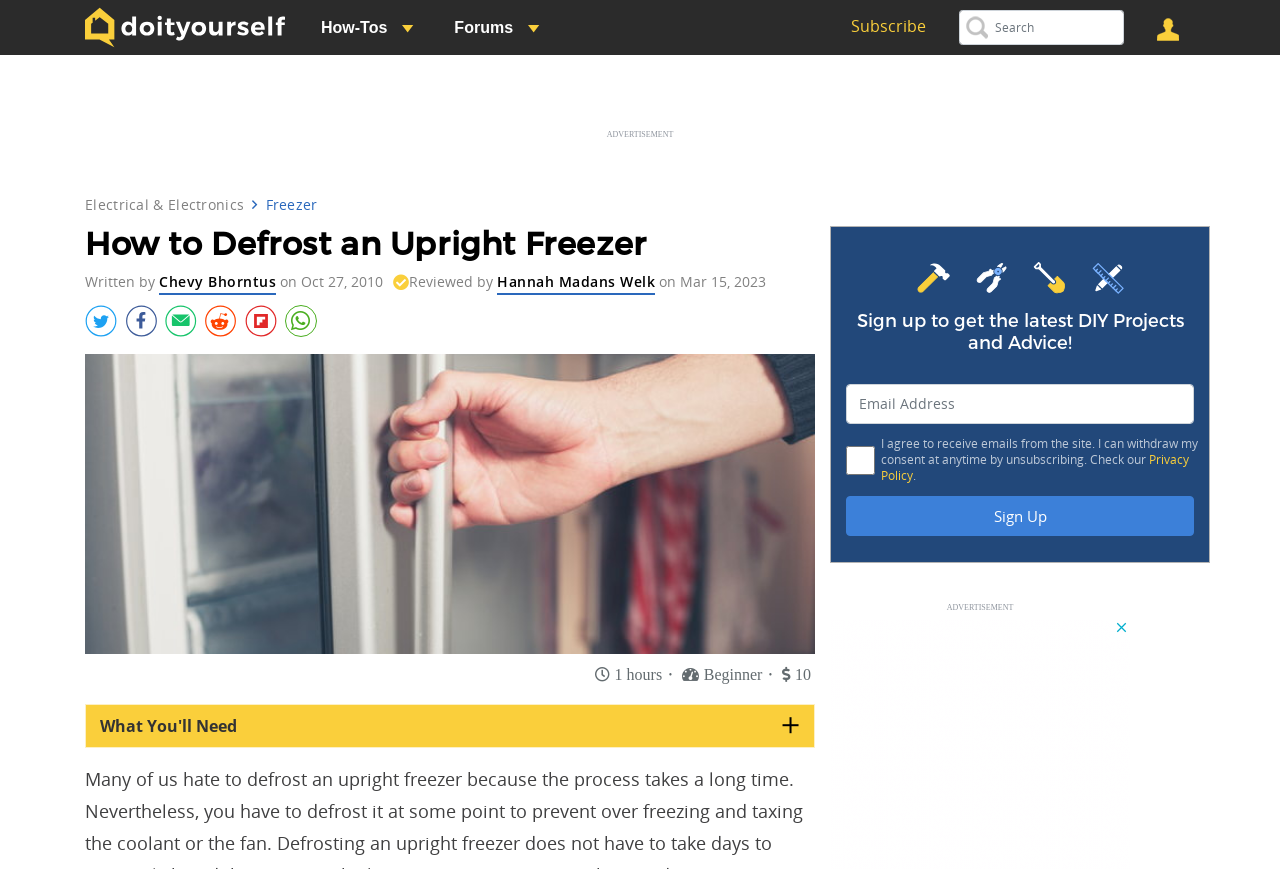Find the bounding box coordinates for the HTML element described in this sentence: "How-Tos". Provide the coordinates as four float numbers between 0 and 1, in the format [left, top, right, bottom].

[0.235, 0.006, 0.339, 0.058]